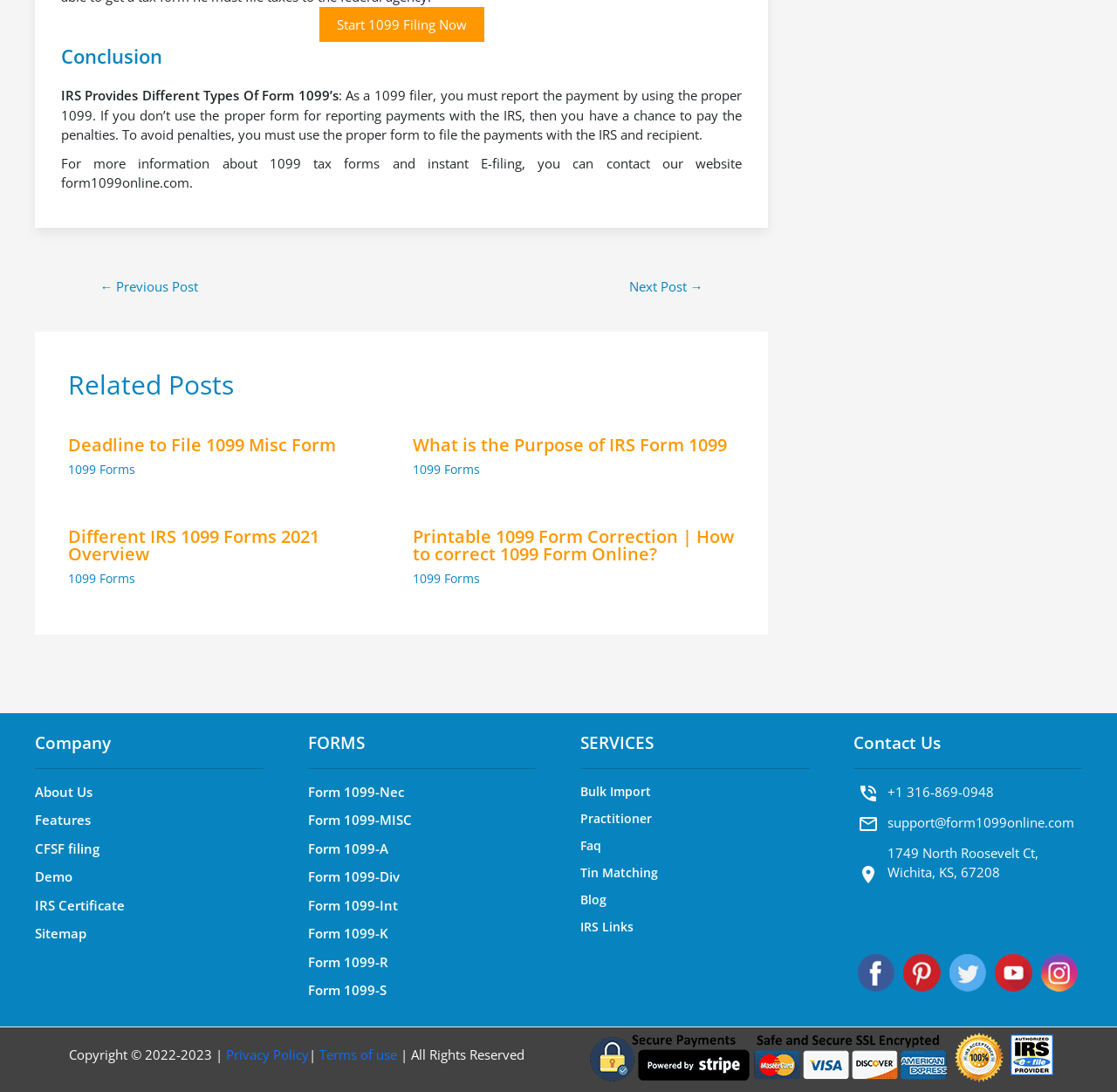Locate the bounding box coordinates of the clickable area to execute the instruction: "Contact us through phone". Provide the coordinates as four float numbers between 0 and 1, represented as [left, top, right, bottom].

[0.794, 0.717, 0.889, 0.733]